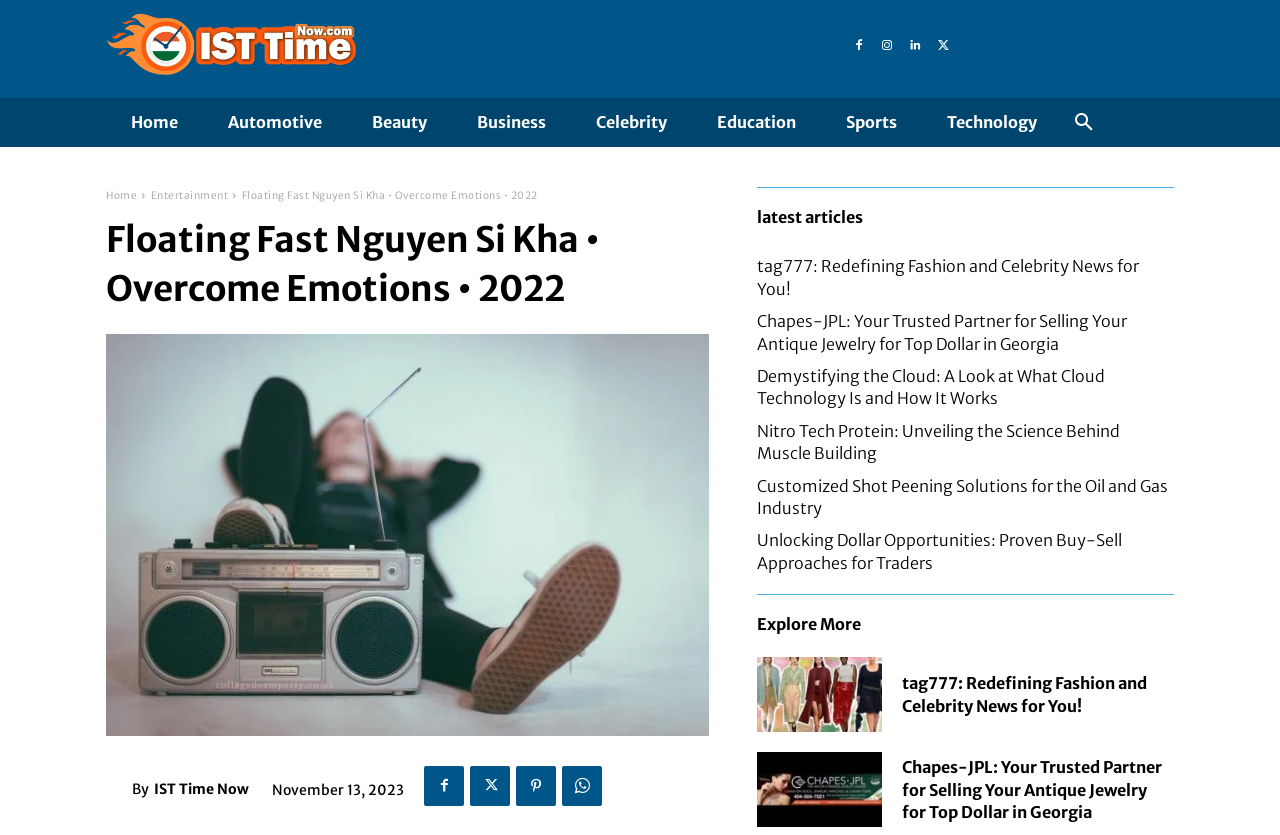What is the current time zone displayed on the webpage?
Please give a detailed and elaborate explanation in response to the question.

I looked at the bottom of the webpage and found the time zone 'IST' displayed next to the current time, indicating that the webpage is showing the time in the Indian Standard Time zone.